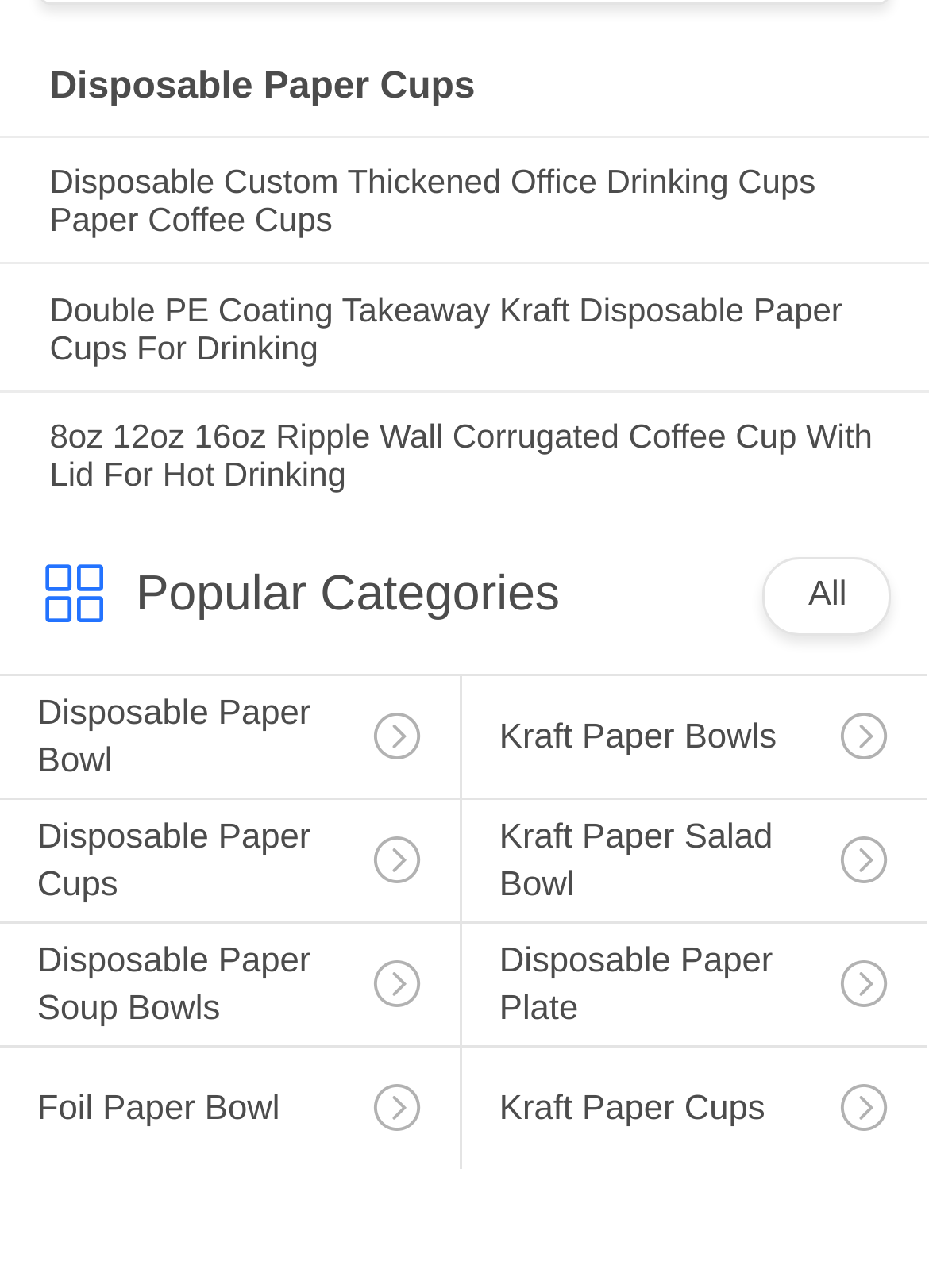Can you show the bounding box coordinates of the region to click on to complete the task described in the instruction: "Click on Disposable Paper Cups"?

[0.053, 0.052, 0.947, 0.085]